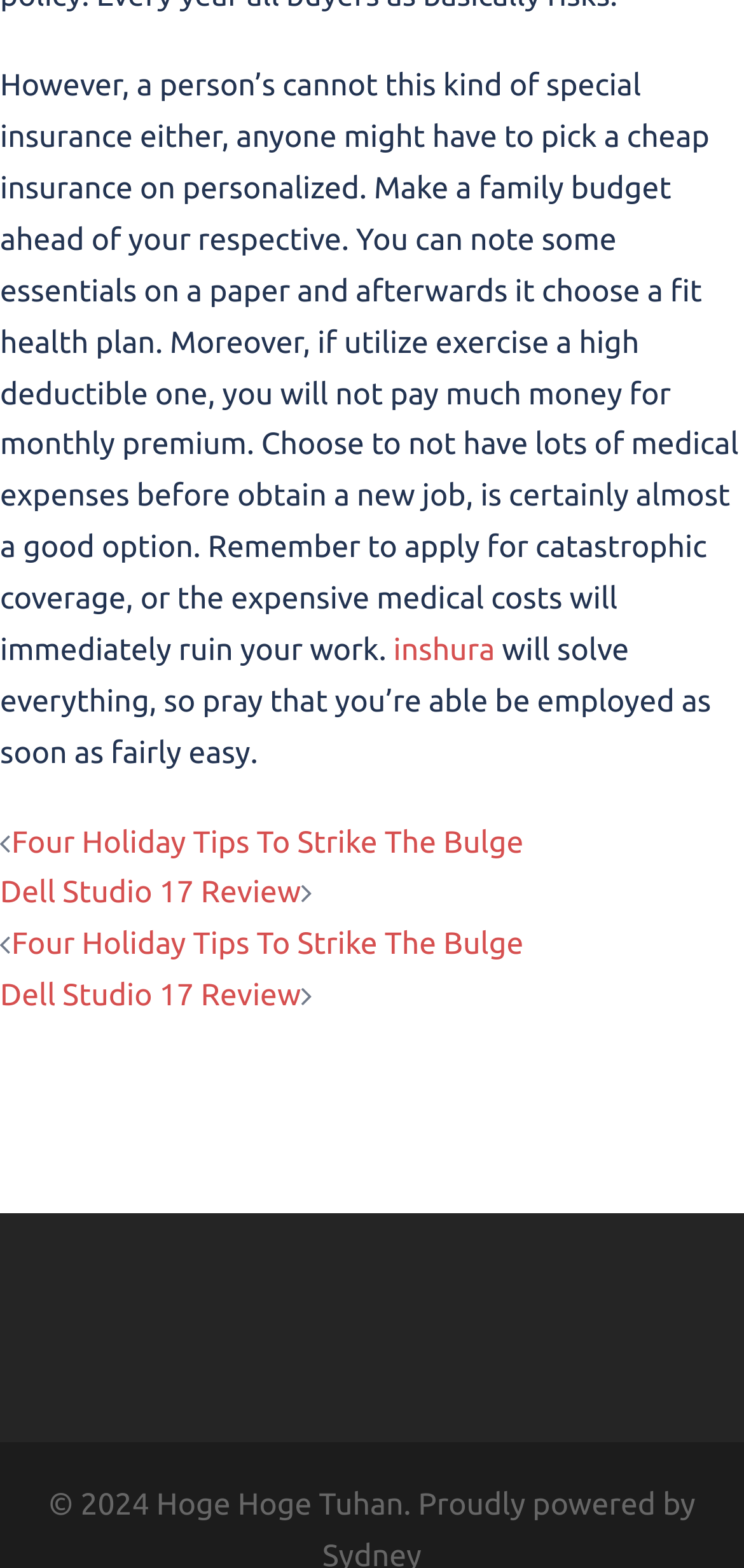What is the topic of the main article?
Answer the question based on the image using a single word or a brief phrase.

Health insurance